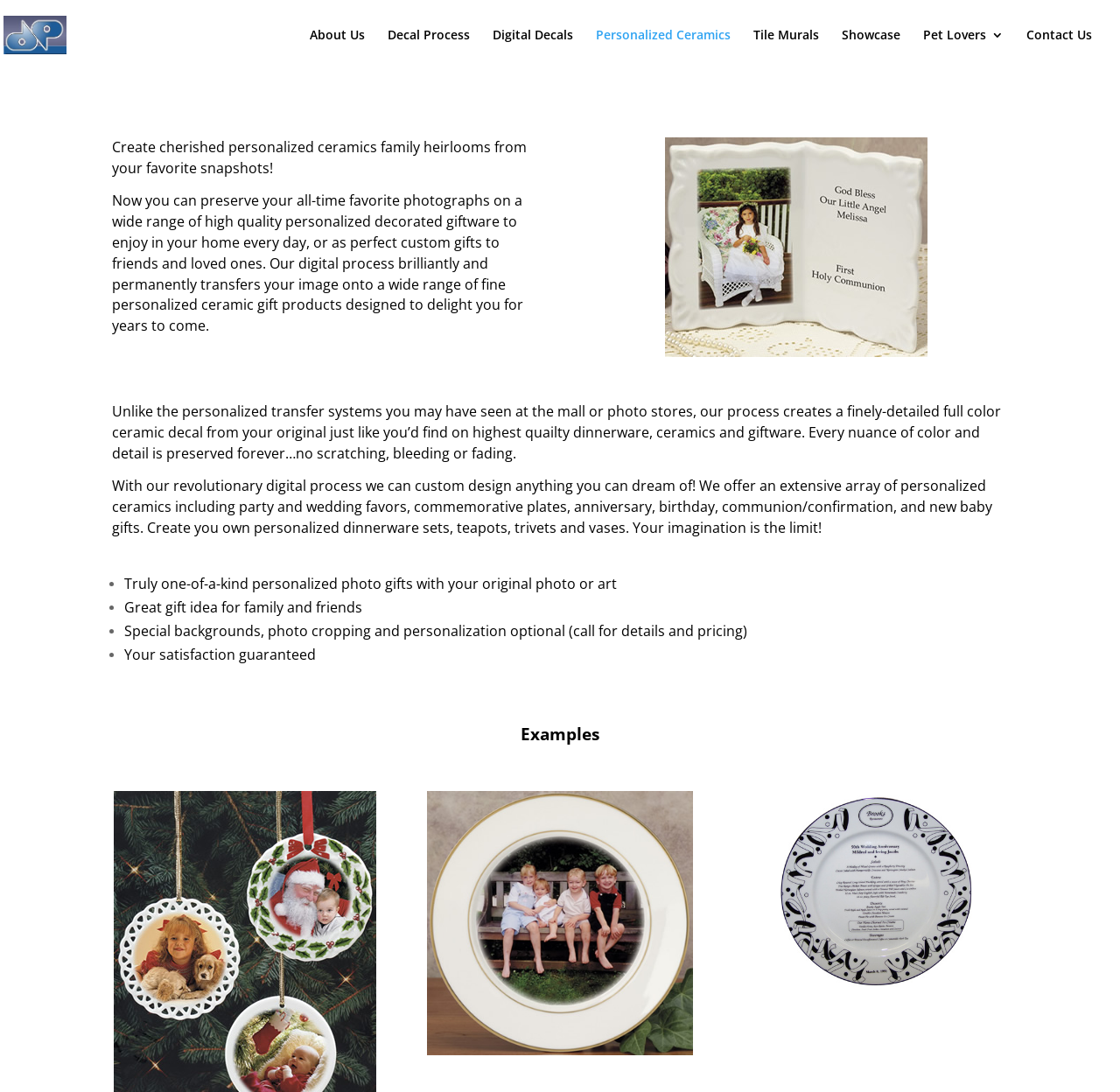Bounding box coordinates are to be given in the format (top-left x, top-left y, bottom-right x, bottom-right y). All values must be floating point numbers between 0 and 1. Provide the bounding box coordinate for the UI element described as: Showcase

[0.752, 0.026, 0.804, 0.064]